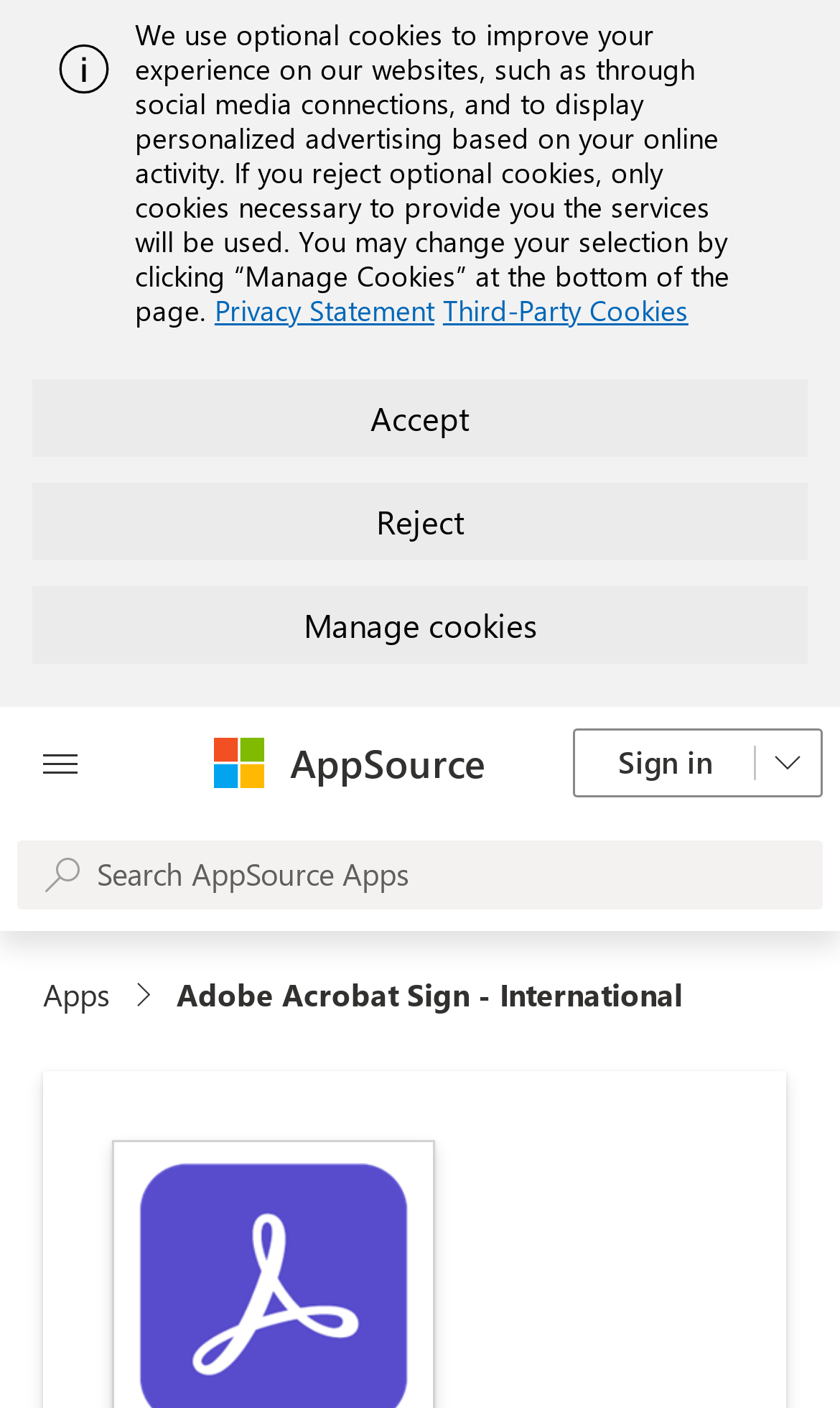Offer a meticulous caption that includes all visible features of the webpage.

The webpage is about Adobe Acrobat Sign, an application that allows users to send, sign, and track documents from their favorite Microsoft apps. 

At the top of the page, there is an alert section that takes up almost the entire width of the page, with an image on the left side. Below the alert section, there is a paragraph of text that explains the use of optional cookies on the website, along with three links: "Privacy Statement", "Third-Party Cookies", and "Manage Cookies". 

On the right side of the page, there are three buttons: "Accept", "Reject", and "Manage cookies". 

Further down the page, there is a section with three buttons: "Open all panel button", "Microsoft" (which is also an image), and "AppSource". 

To the right of these buttons, there is a "Sign in" link with a dropdown menu, which includes an "Other login options" button. 

Below this section, there is a search bar that takes up almost the entire width of the page, with a disabled searchbox that says "Search AppSource Apps". 

Finally, at the bottom of the page, there is a navigation section with breadcrumbs, which includes a link to "Apps" and a heading that says "Adobe Acrobat Sign - International".